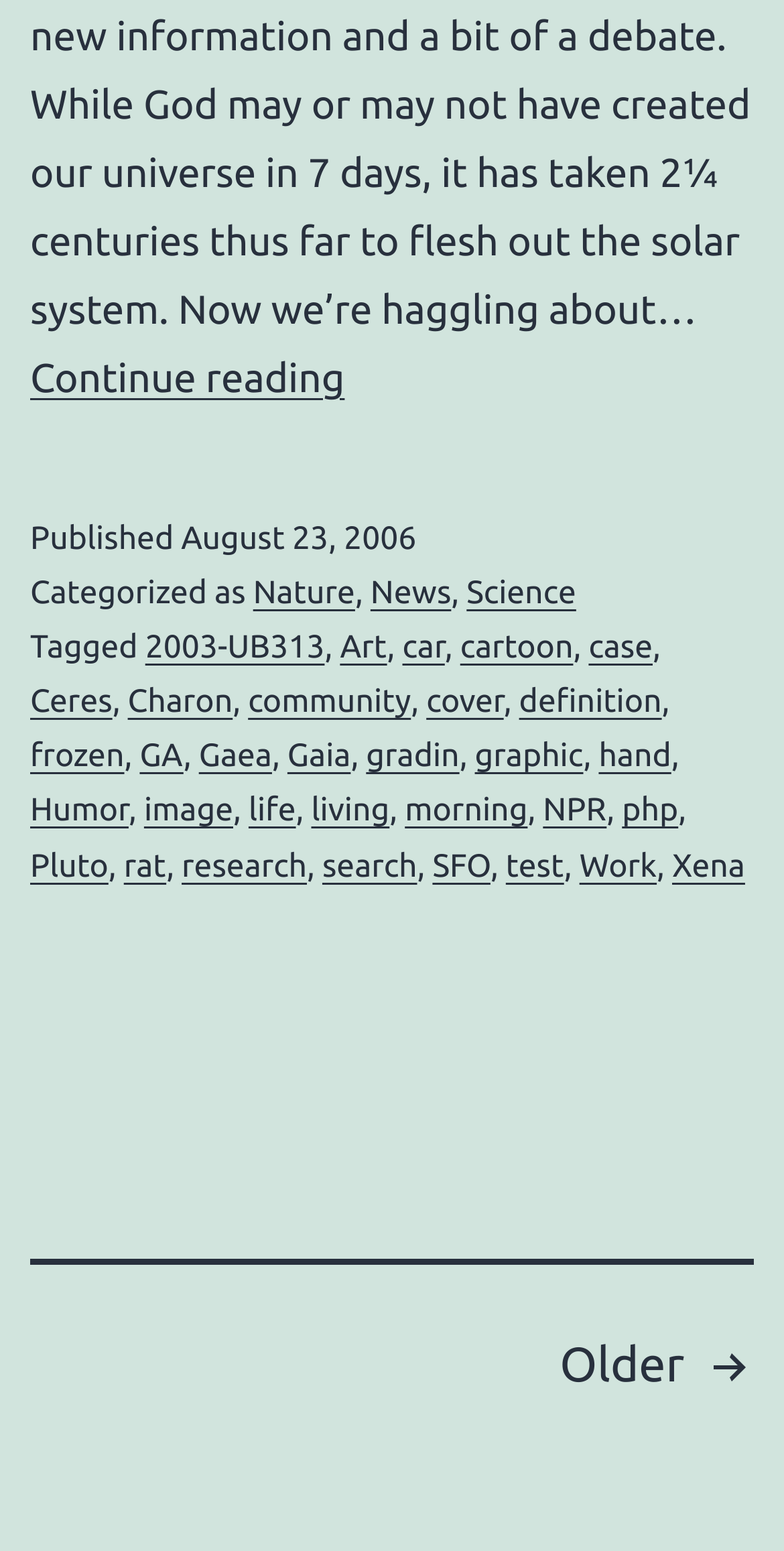Identify the bounding box coordinates for the region of the element that should be clicked to carry out the instruction: "Click Facebook link". The bounding box coordinates should be four float numbers between 0 and 1, i.e., [left, top, right, bottom].

None